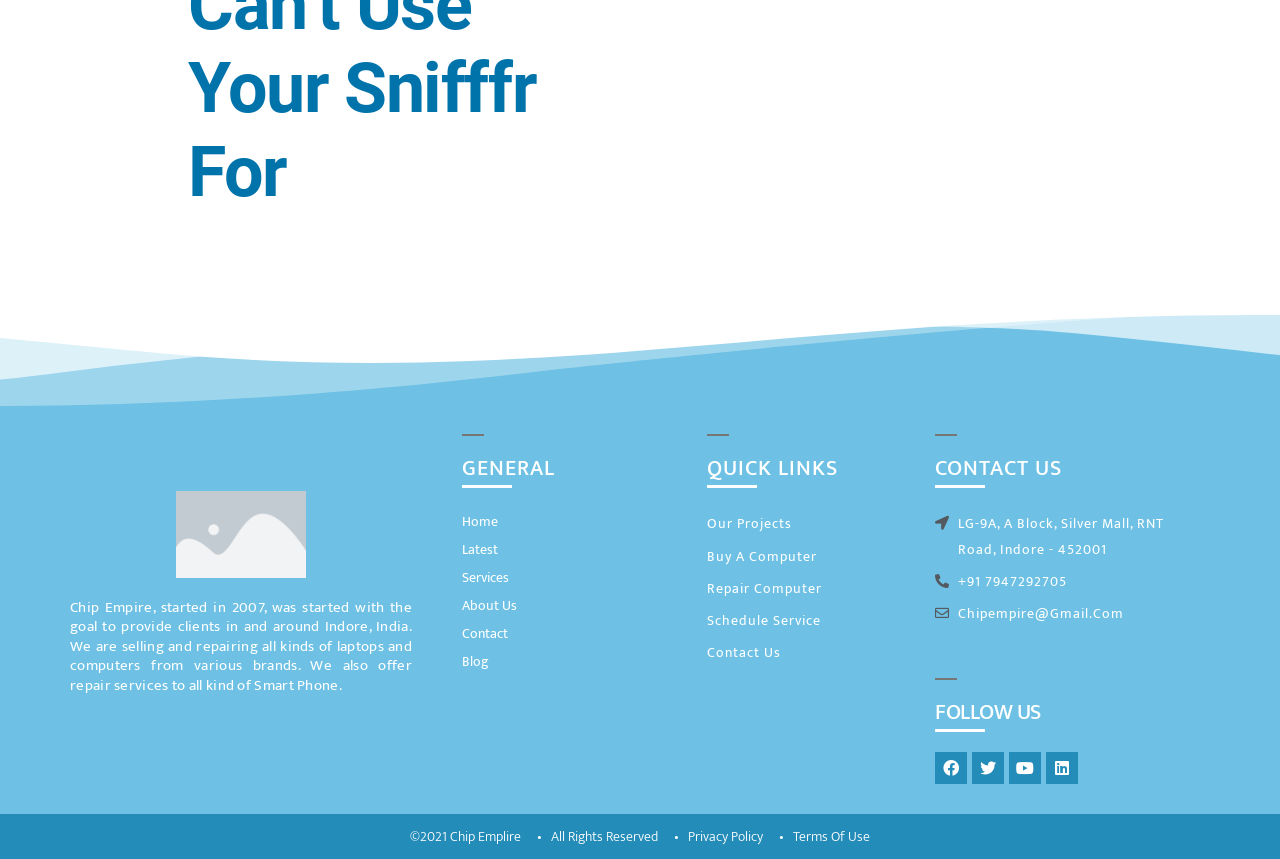Find the bounding box coordinates of the clickable element required to execute the following instruction: "Click on the 'Home' link". Provide the coordinates as four float numbers between 0 and 1, i.e., [left, top, right, bottom].

[0.361, 0.592, 0.537, 0.624]